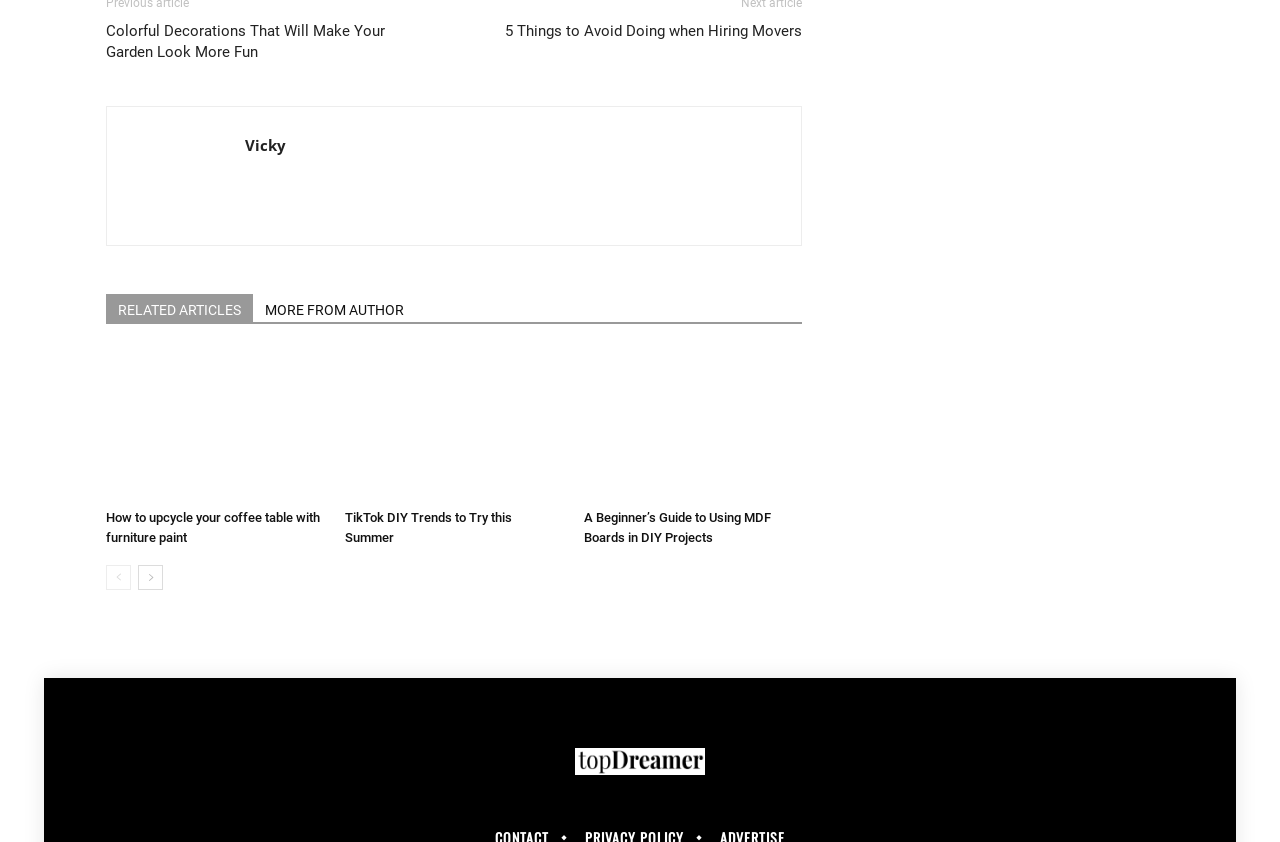Show the bounding box coordinates of the region that should be clicked to follow the instruction: "Click on the 'Logo'."

[0.053, 0.888, 0.947, 0.92]